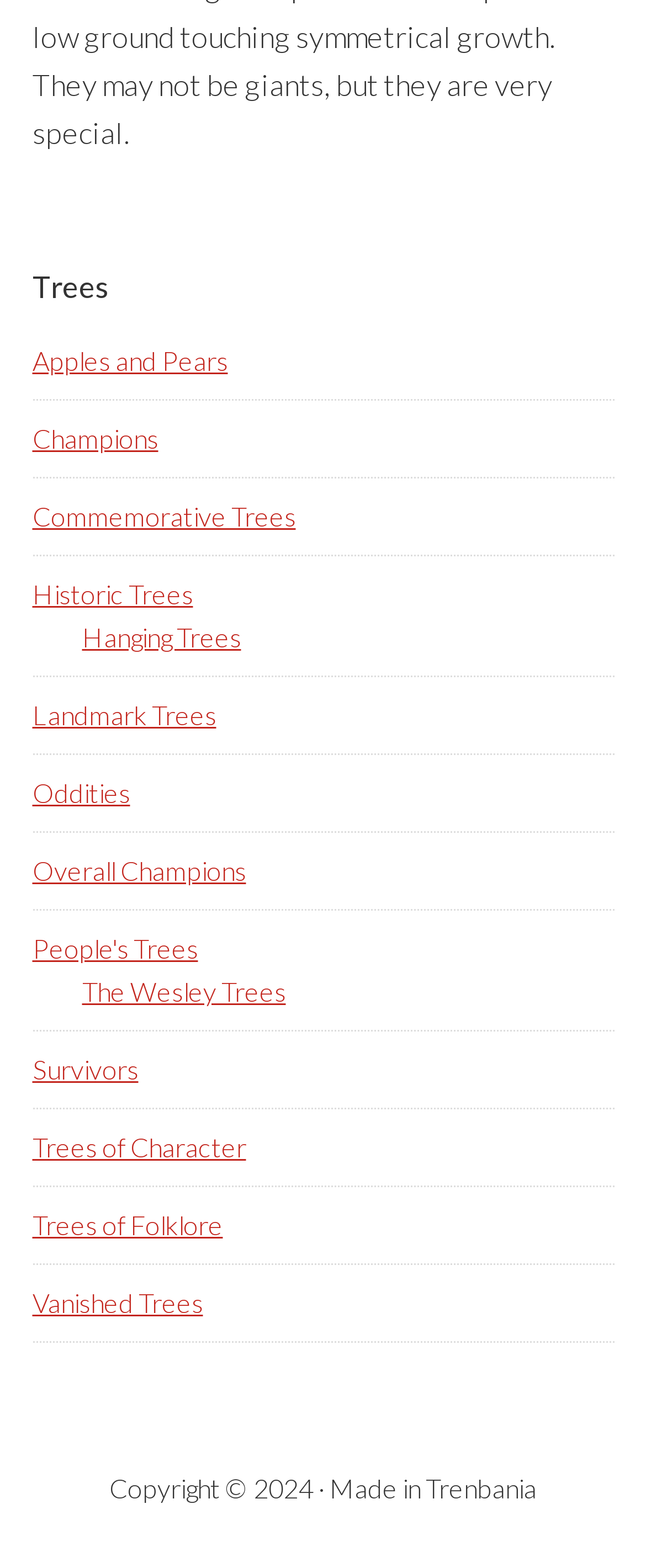Using the provided description Apples and Pears, find the bounding box coordinates for the UI element. Provide the coordinates in (top-left x, top-left y, bottom-right x, bottom-right y) format, ensuring all values are between 0 and 1.

[0.05, 0.22, 0.353, 0.24]